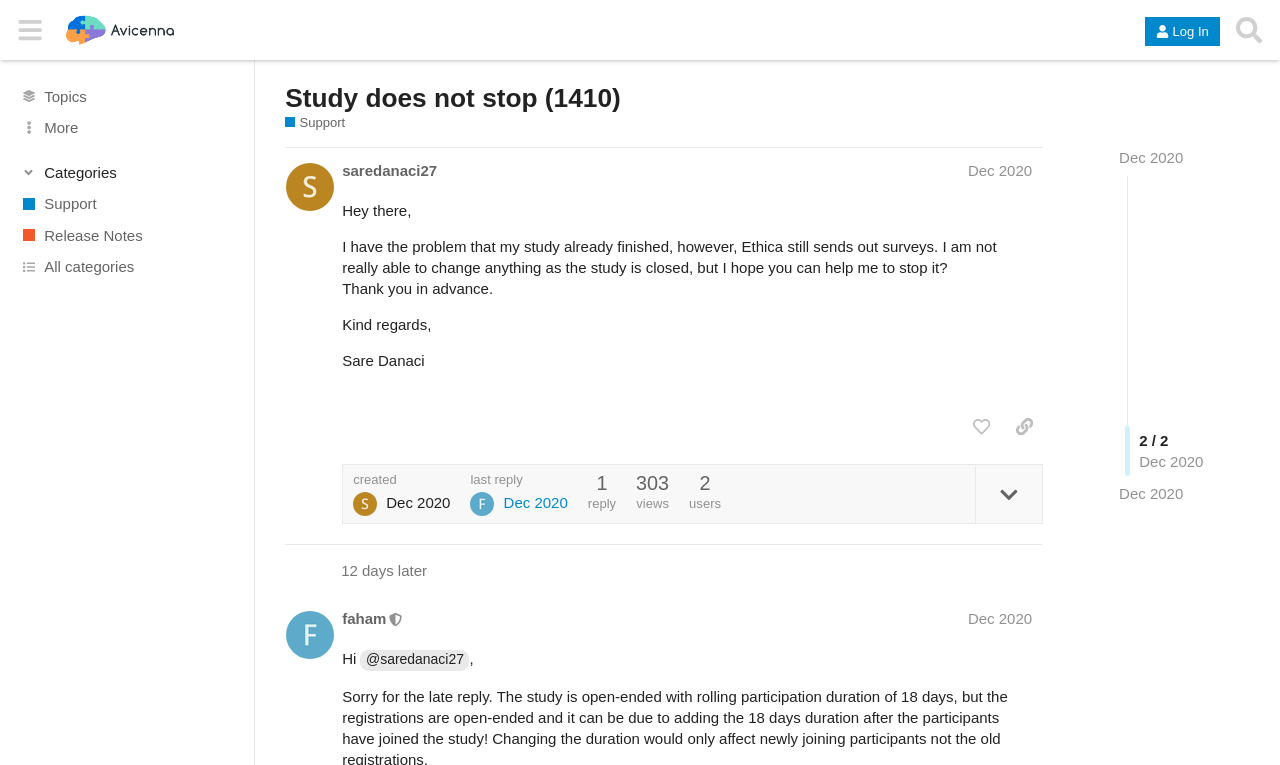Find and provide the bounding box coordinates for the UI element described here: "Dec 2020". The coordinates should be given as four float numbers between 0 and 1: [left, top, right, bottom].

[0.756, 0.212, 0.806, 0.234]